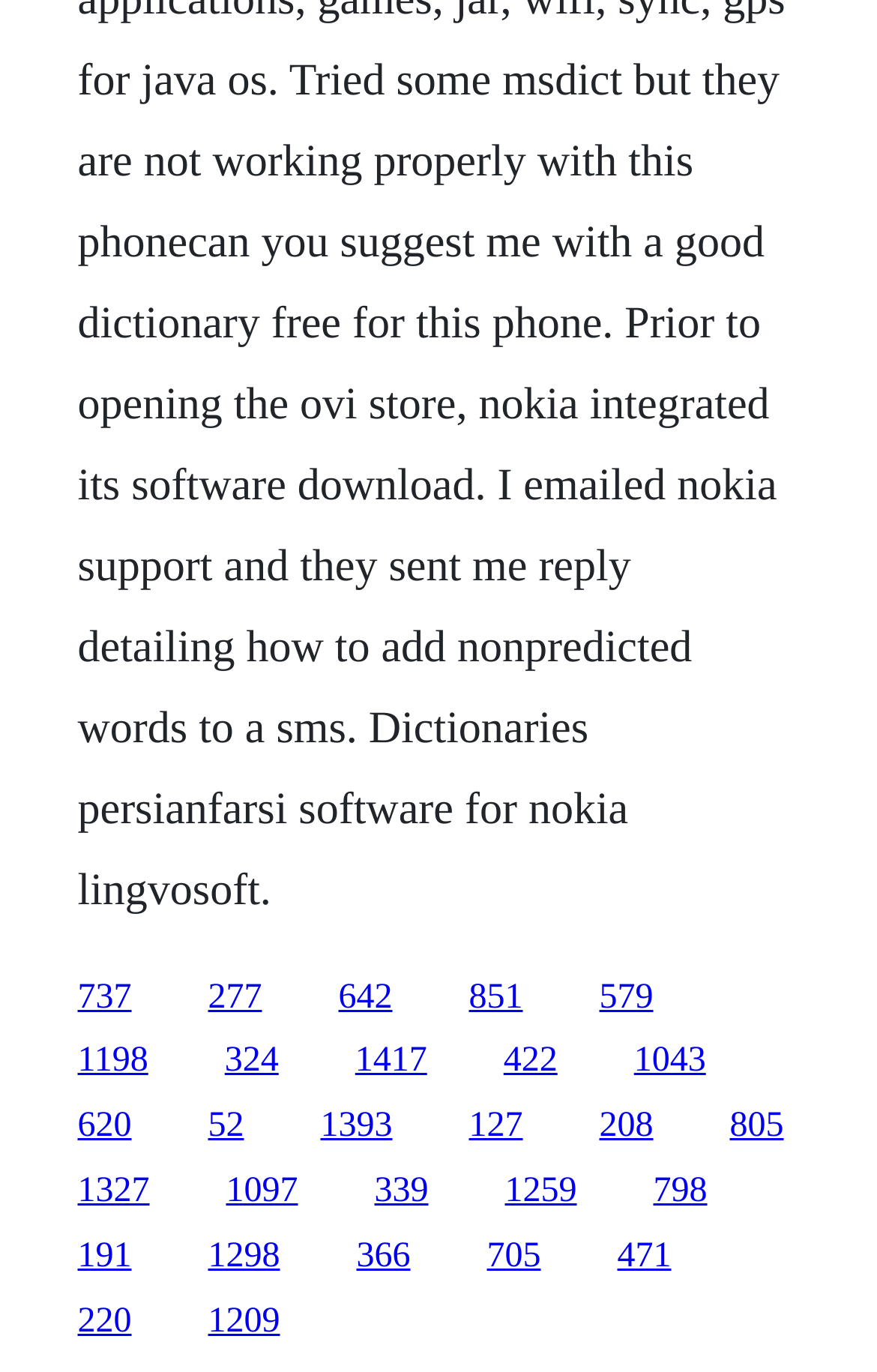Could you specify the bounding box coordinates for the clickable section to complete the following instruction: "go to the ninth link"?

[0.405, 0.76, 0.487, 0.788]